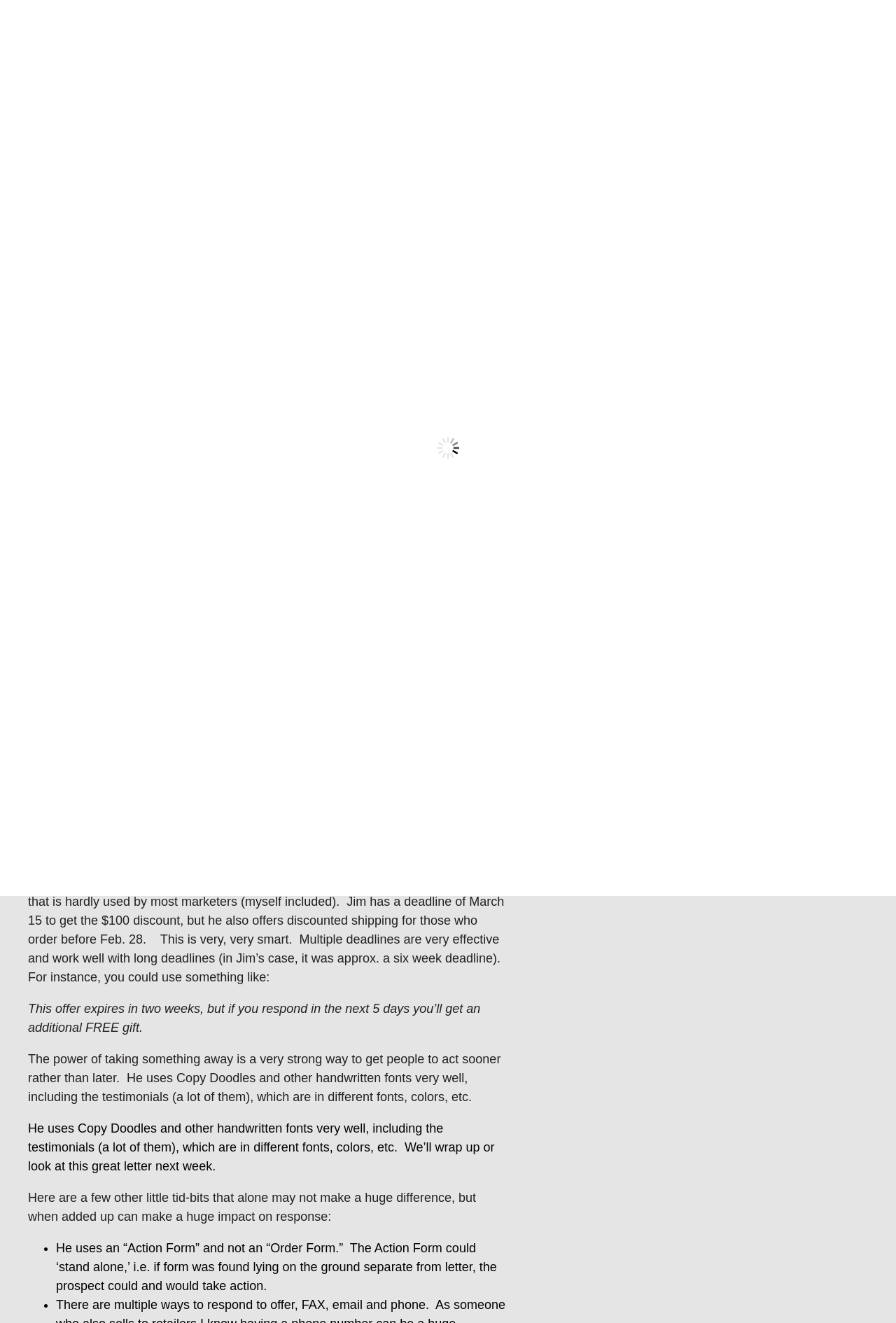Provide a thorough summary of the webpage.

This webpage appears to be a newsletter or blog post discussing direct marketing strategies, specifically focusing on a 25% response rate achieved by a company called Gel-Lite Candles Corp. The page is divided into several sections, with a prominent heading "A 25% Response Rate? It's True!" at the top.

At the top-left corner, there is a logo or image related to "3D Mail Specials" with a link to the same. Below this, there is a phone number and contact information, including a "CONTACT US" link. 

The main content of the page is a lengthy article discussing the strategy used by Gel-Lite Candles Corp. to achieve a high response rate. The article is written in a conversational tone and includes several paragraphs of text, with occasional links to download a letter or access additional resources.

Throughout the article, there are several headings and subheadings that break up the content and highlight key points. The text is interspersed with links to related products, such as the "3D Mail Direct Marketing System" and "Boomerang", as well as related articles on topics like customer retention and direct mail marketing.

At the bottom of the page, there is a section for adding comments, with a heading "Add Your Comments". Overall, the page appears to be a informative resource for individuals interested in direct marketing and customer retention strategies.